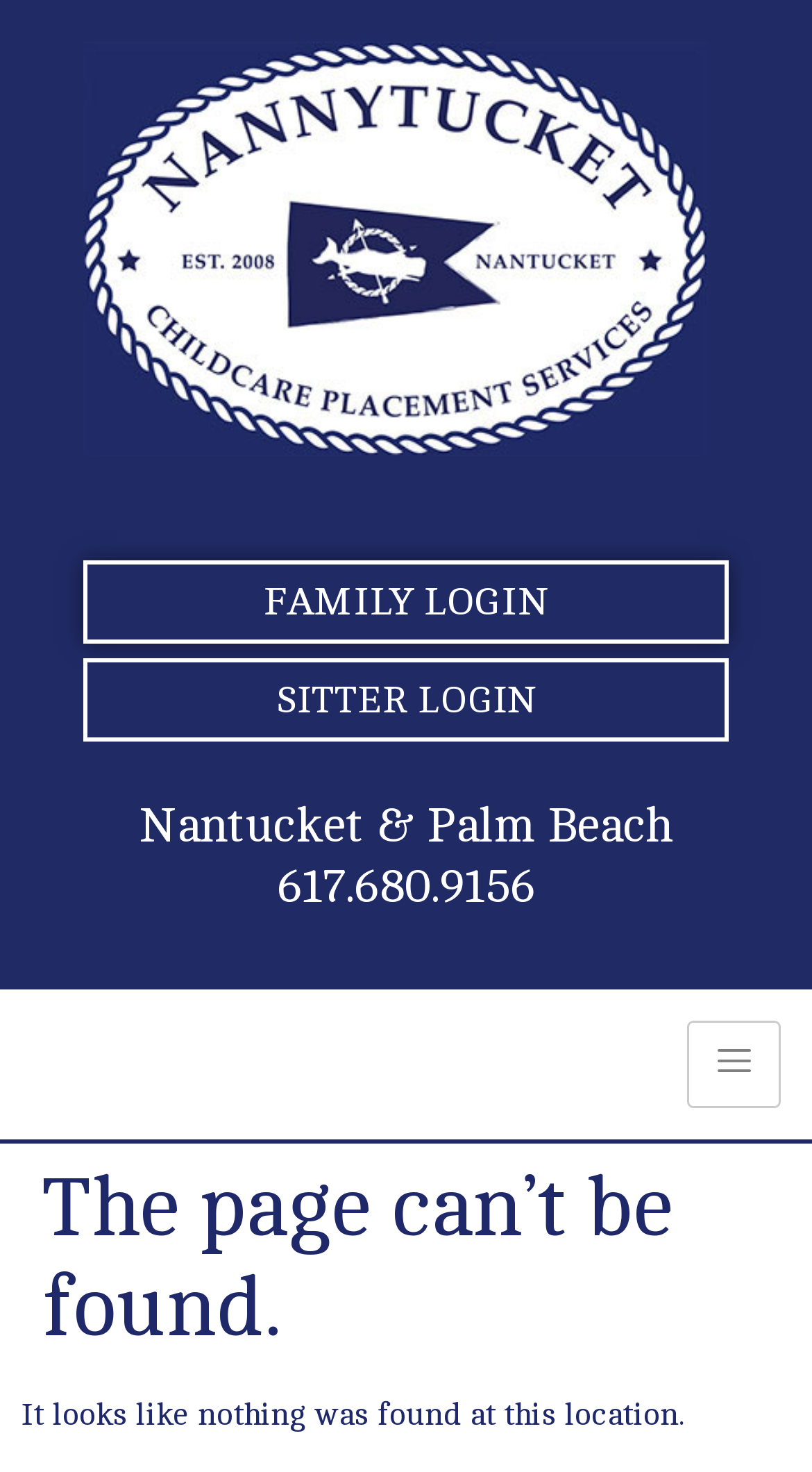Elaborate on the webpage's design and content in a detailed caption.

The webpage displays a "Page not found" error message. At the top, there are three links aligned horizontally: an empty link, "FAMILY LOGIN", and "SITTER LOGIN". Below these links, the text "Nantucket & Palm Beach" is centered. To the right of this text, a phone number "617.680.9156" is displayed as a link. 

In the top-right corner, there is a button with a hamburger icon. 

The main content of the page is divided into two sections. The first section is a header that spans the entire width of the page, containing the heading "The page can’t be found." in a large font size. 

Below this header, a paragraph of text reads "It looks like nothing was found at this location."